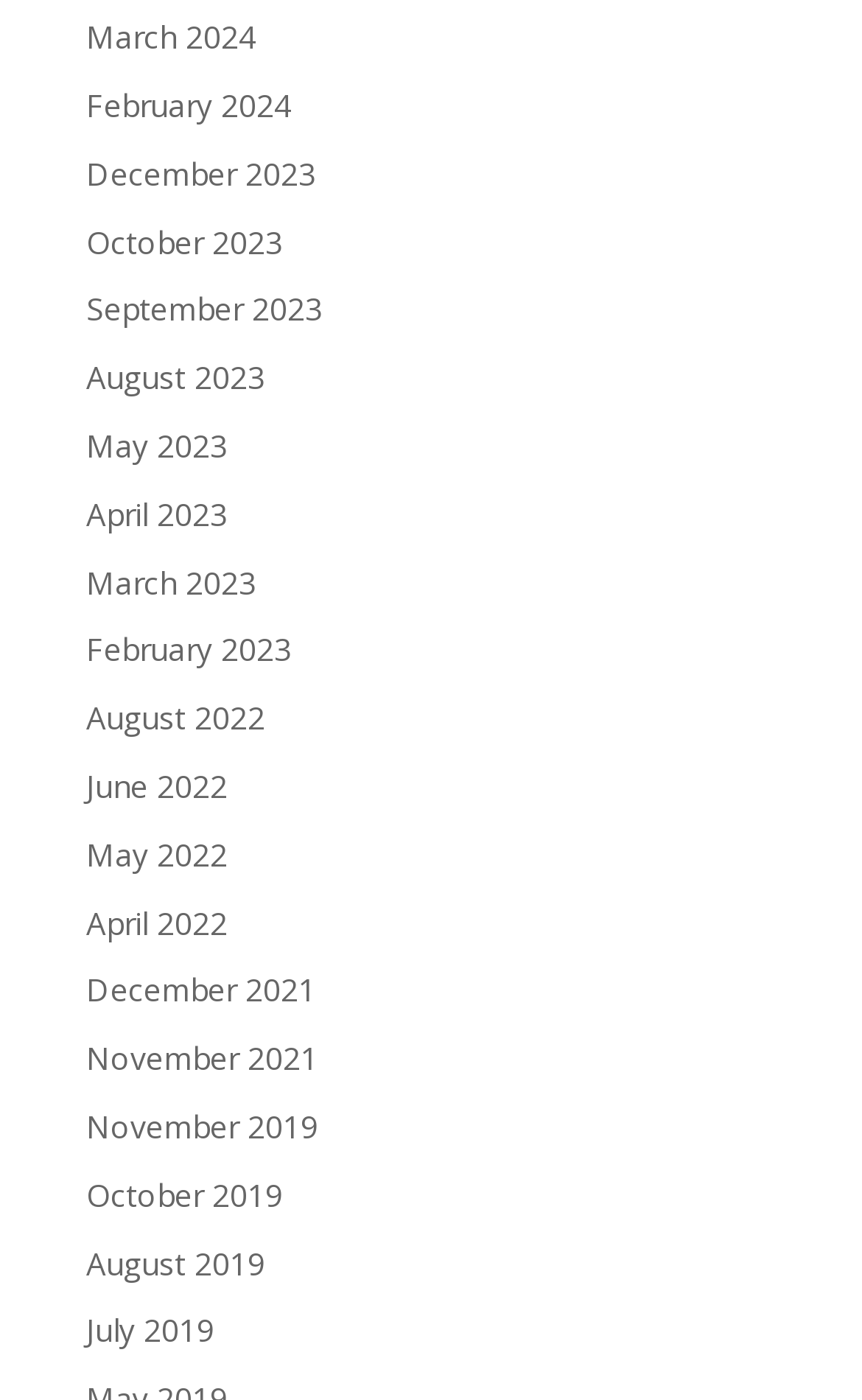How many months are listed?
Your answer should be a single word or phrase derived from the screenshot.

28